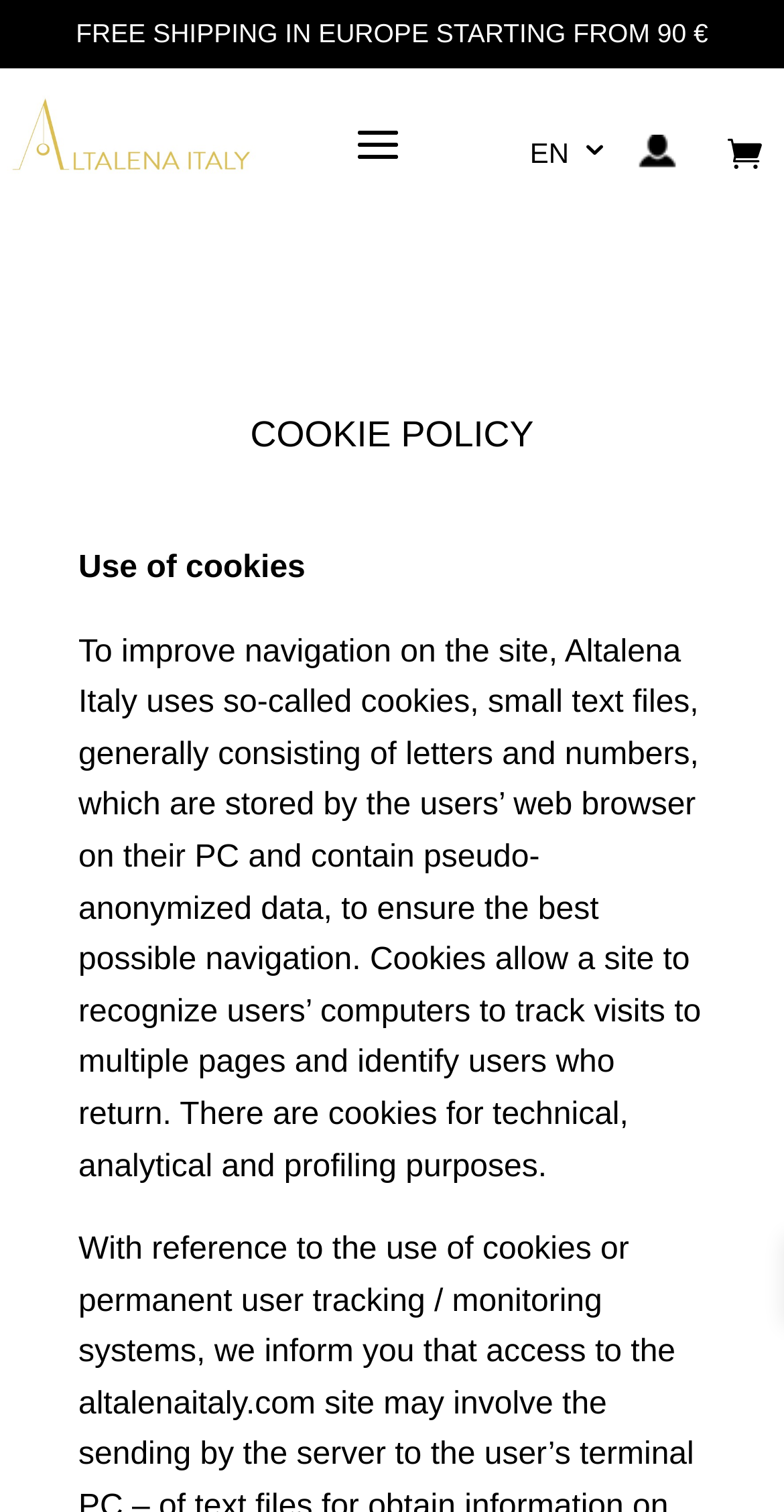Provide the bounding box coordinates of the UI element this sentence describes: "login".

[0.805, 0.089, 0.872, 0.125]